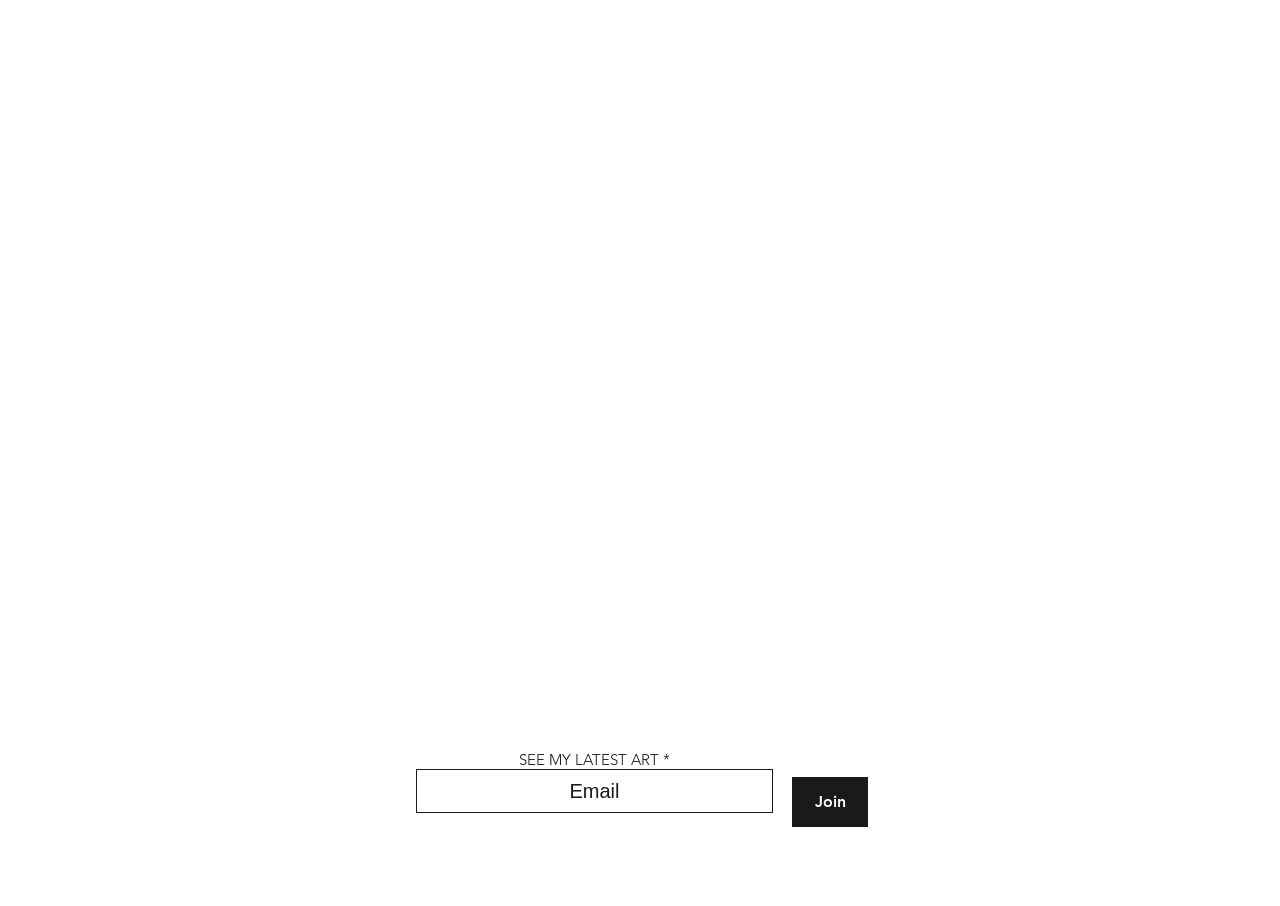Determine the bounding box of the UI component based on this description: "aria-label="Instagram - Black Circle"". The bounding box coordinates should be four float values between 0 and 1, i.e., [left, top, right, bottom].

[0.91, 0.807, 0.93, 0.834]